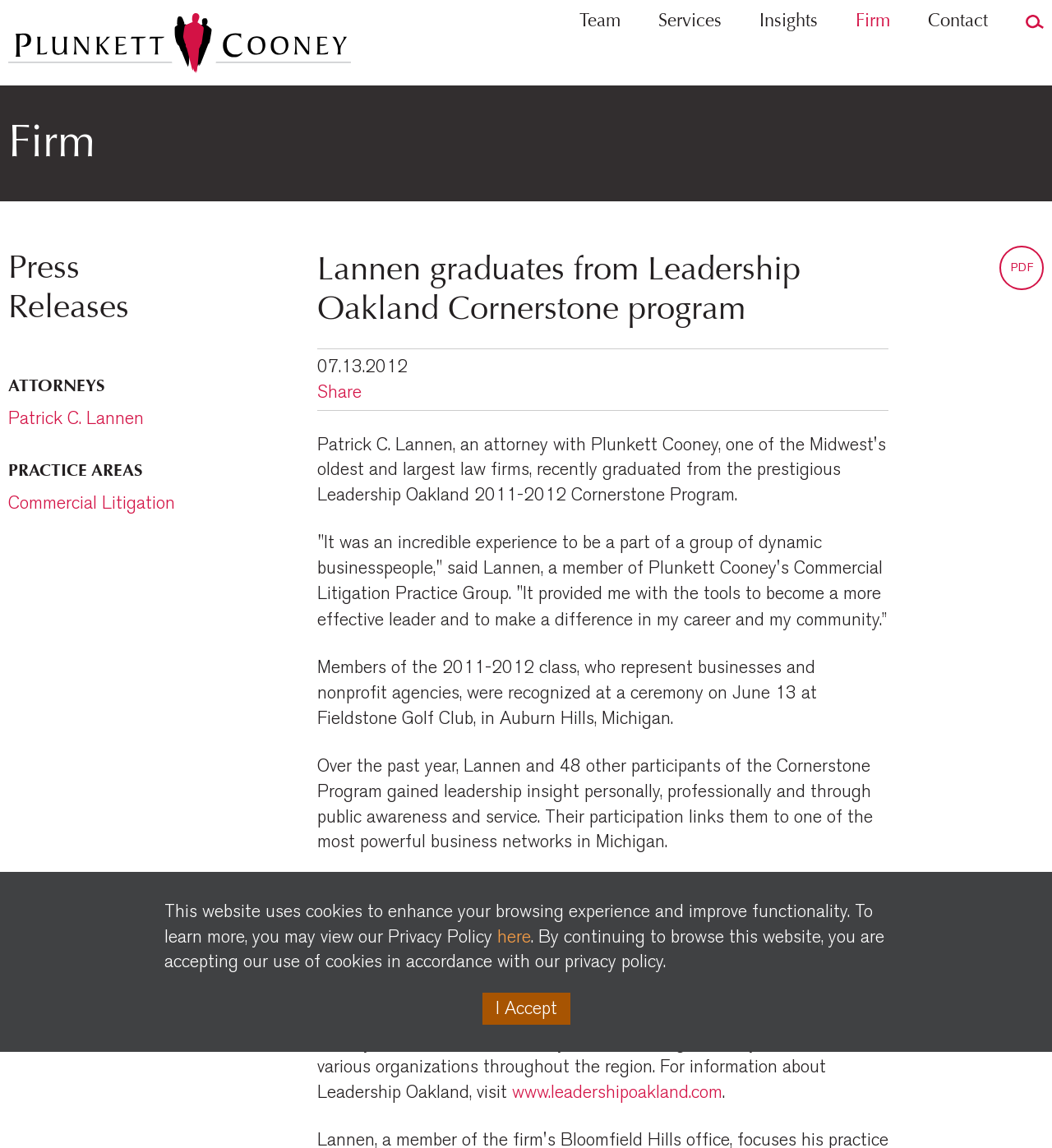Please answer the following question using a single word or phrase: 
What is Patrick C. Lannen's practice area?

Commercial Litigation